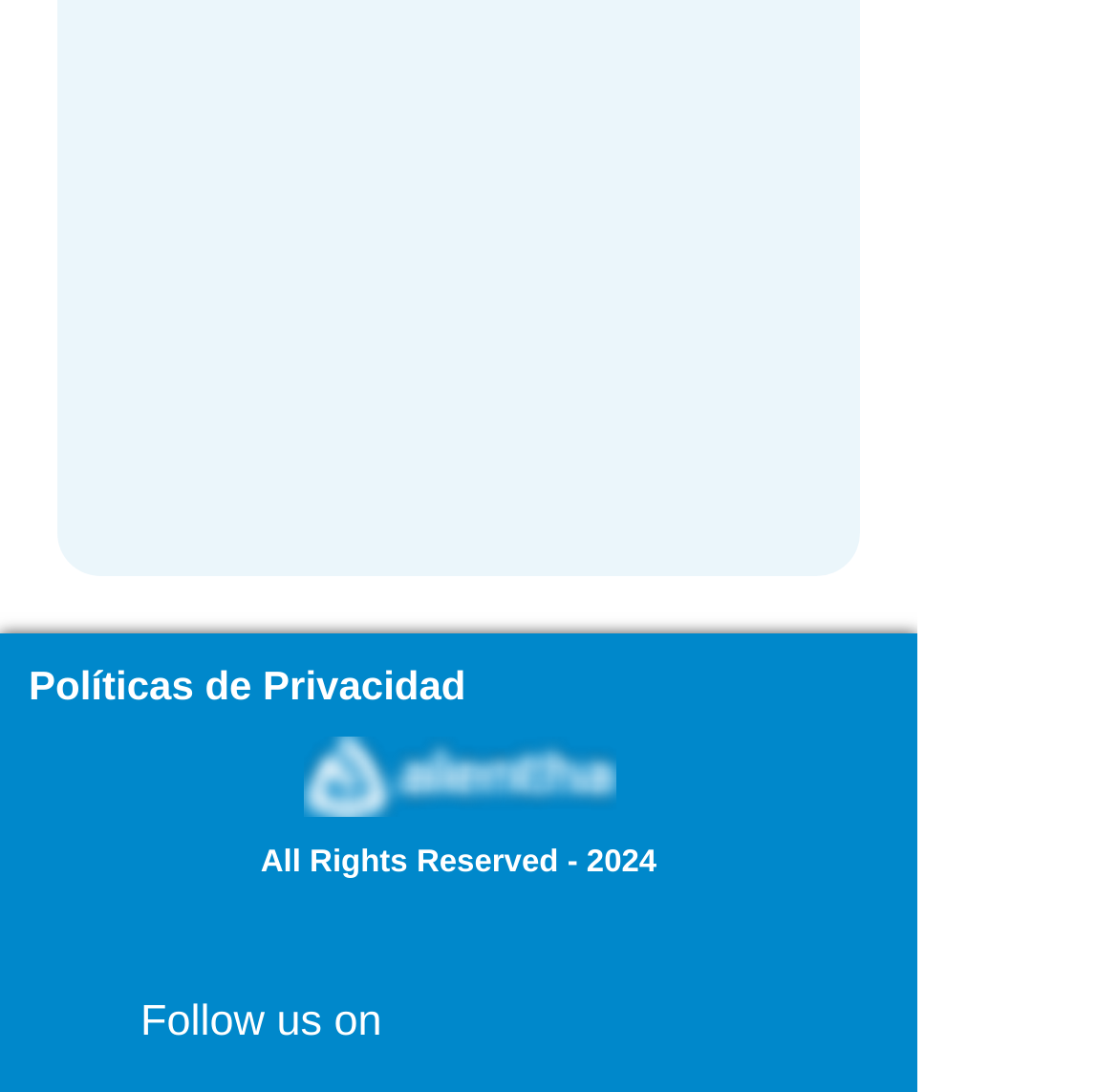Answer the following inquiry with a single word or phrase:
What is the text above the social media links?

Follow us on